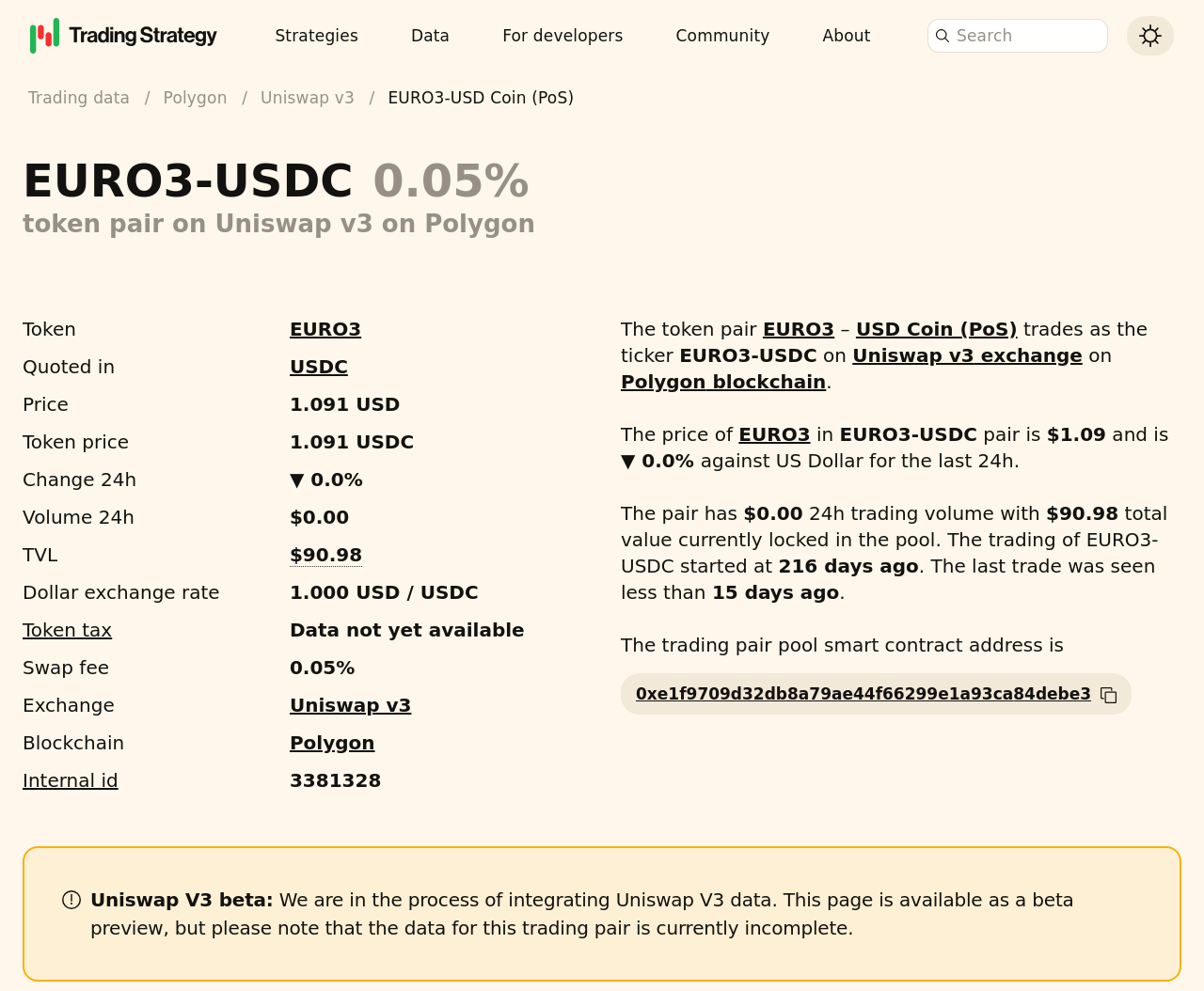Please mark the bounding box coordinates of the area that should be clicked to carry out the instruction: "View EURO3 token information".

[0.241, 0.321, 0.3, 0.343]